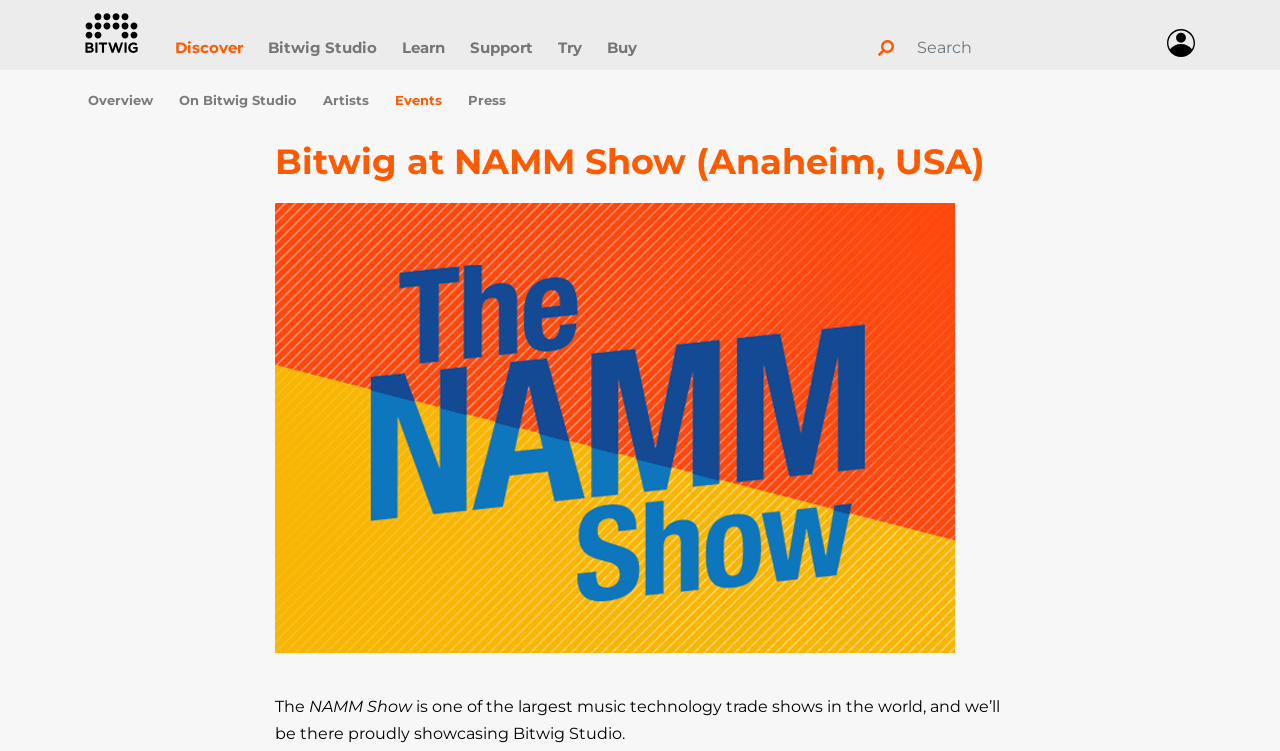Please specify the bounding box coordinates of the region to click in order to perform the following instruction: "Click on Discover".

[0.137, 0.038, 0.19, 0.083]